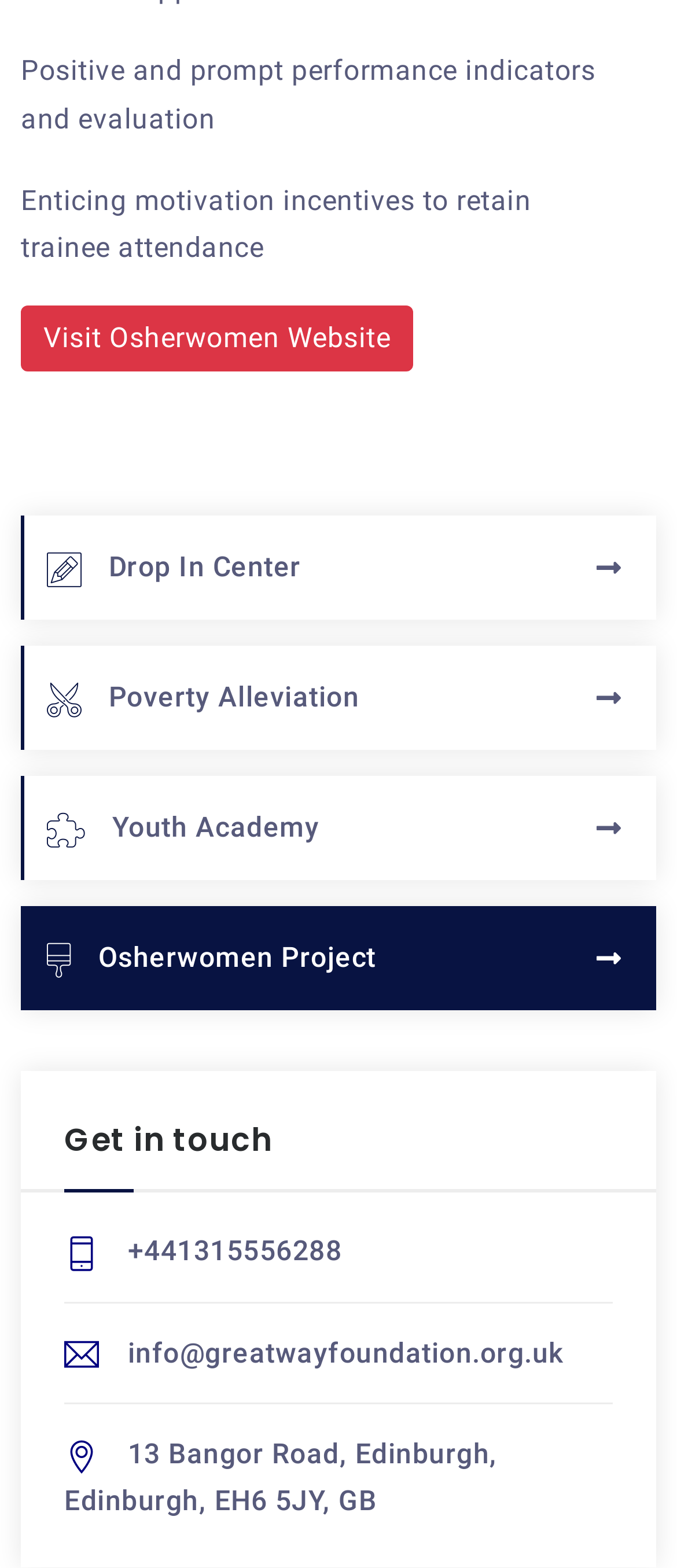Could you highlight the region that needs to be clicked to execute the instruction: "View location on map"?

[0.095, 0.916, 0.735, 0.968]